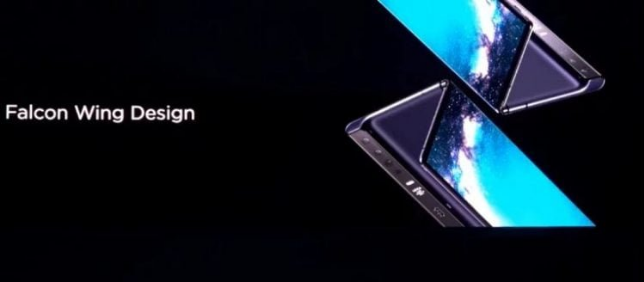What is unique about the Falcon Wing Design?
Please interpret the details in the image and answer the question thoroughly.

According to the caption, the Falcon Wing Design allows the device to open and close seamlessly, ensuring a flat surface without any visible gaps, which is a unique feature that sets it apart from competing models.